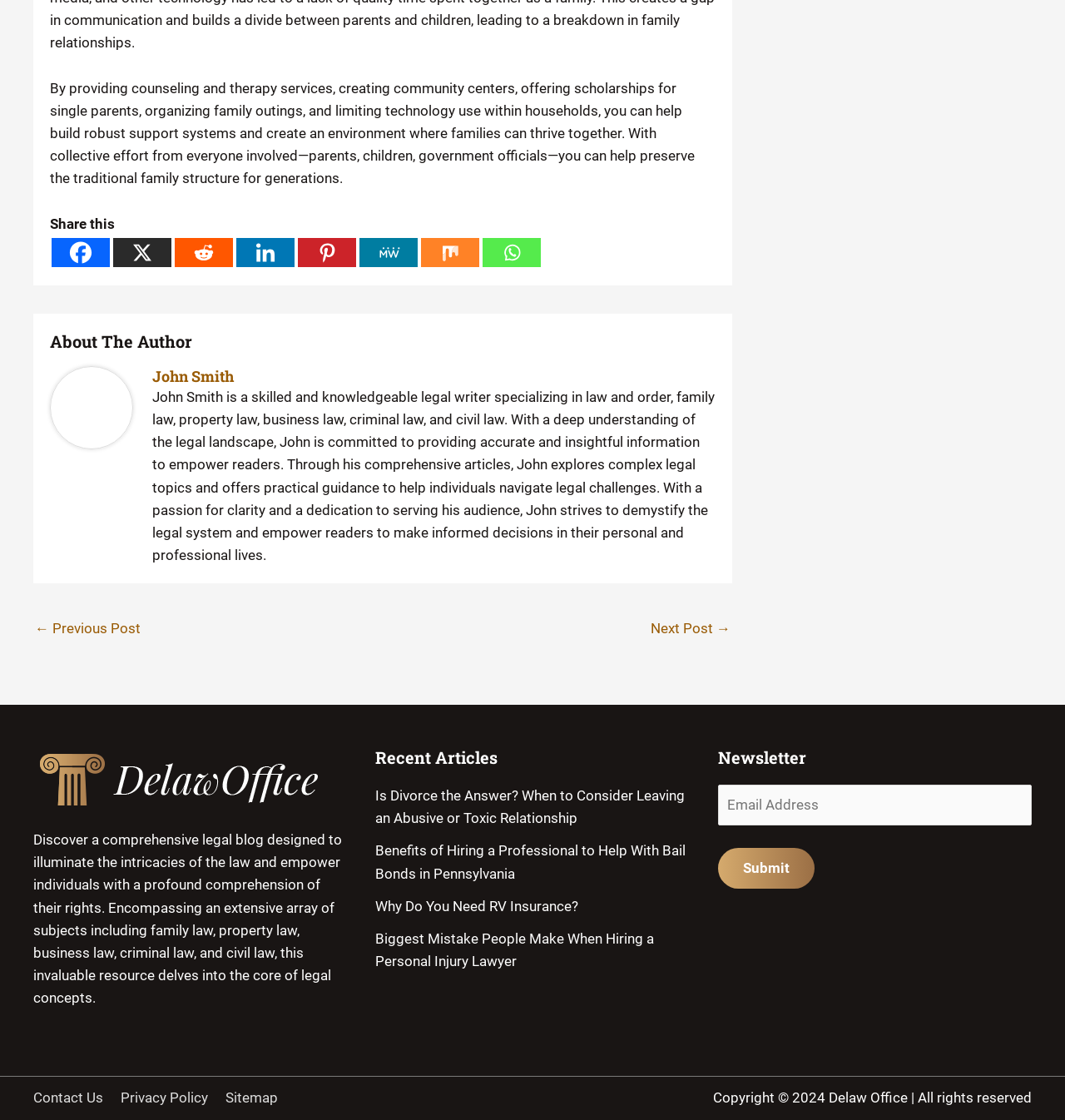Please determine the bounding box coordinates of the element's region to click in order to carry out the following instruction: "Contact Us". The coordinates should be four float numbers between 0 and 1, i.e., [left, top, right, bottom].

[0.031, 0.973, 0.11, 0.988]